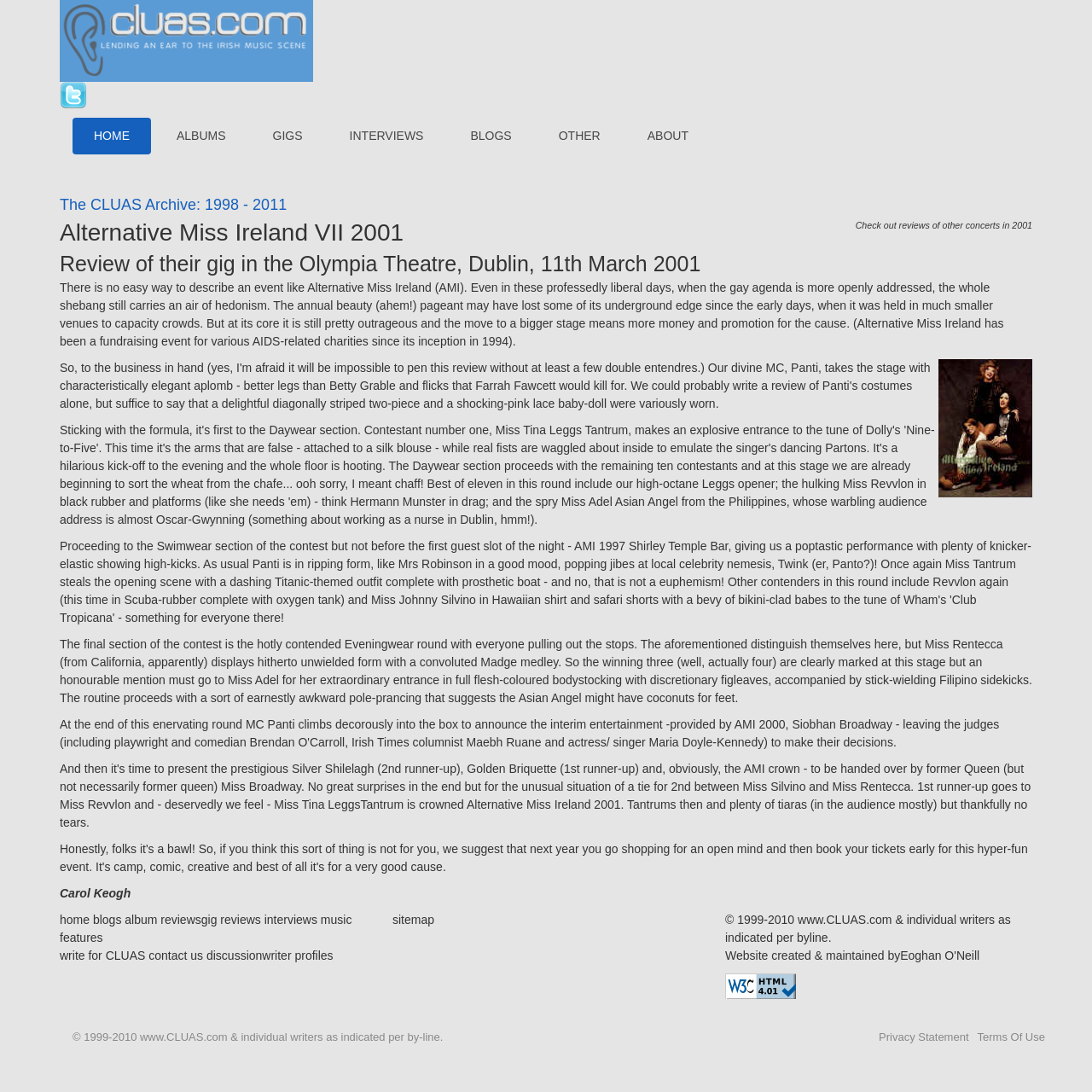Show the bounding box coordinates for the HTML element as described: "write for CLUAS".

[0.055, 0.869, 0.133, 0.881]